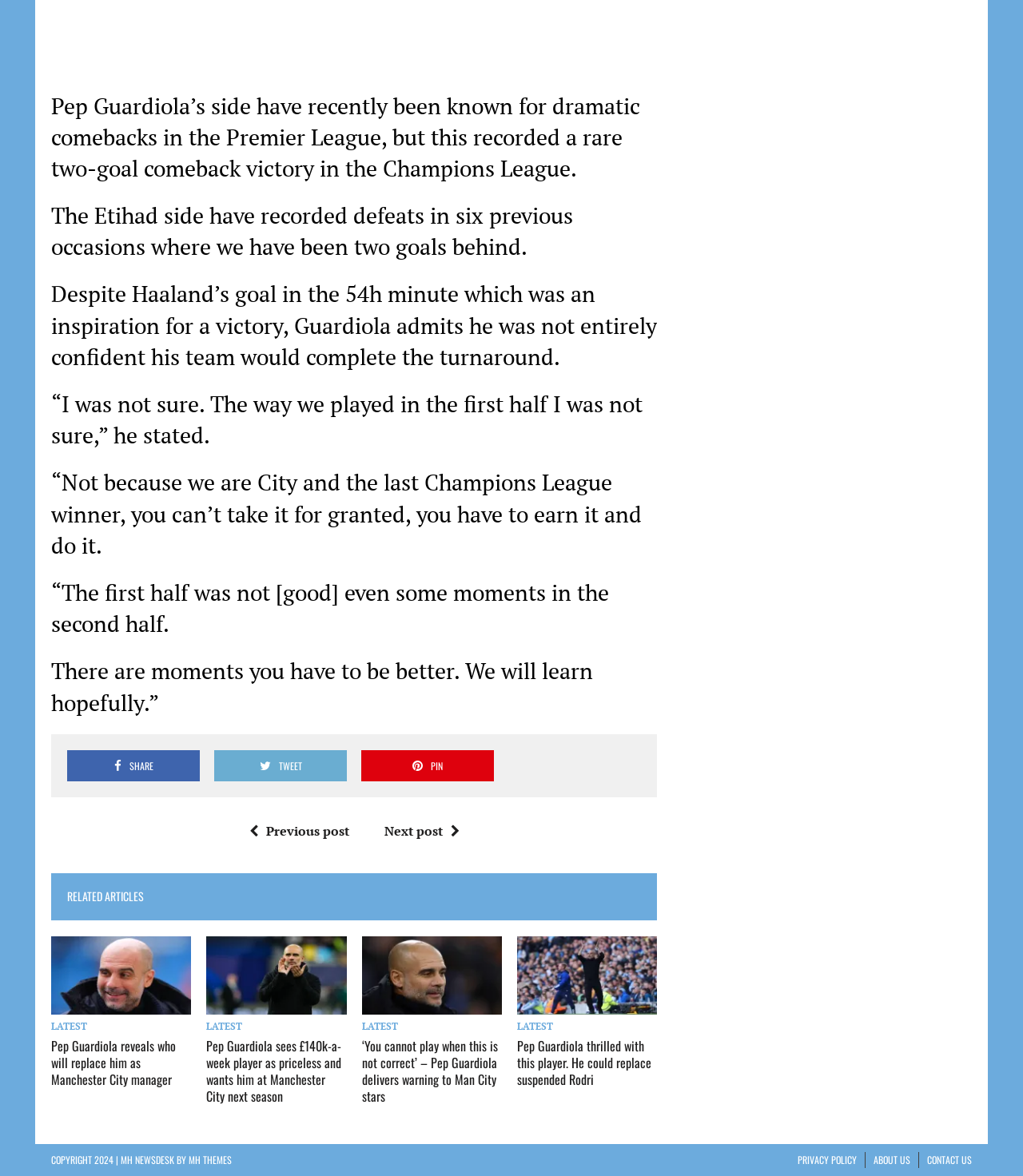Who is the Manchester City manager?
Examine the image closely and answer the question with as much detail as possible.

The webpage contains several articles and quotes from Pep Guardiola, which suggests that he is the manager of Manchester City.